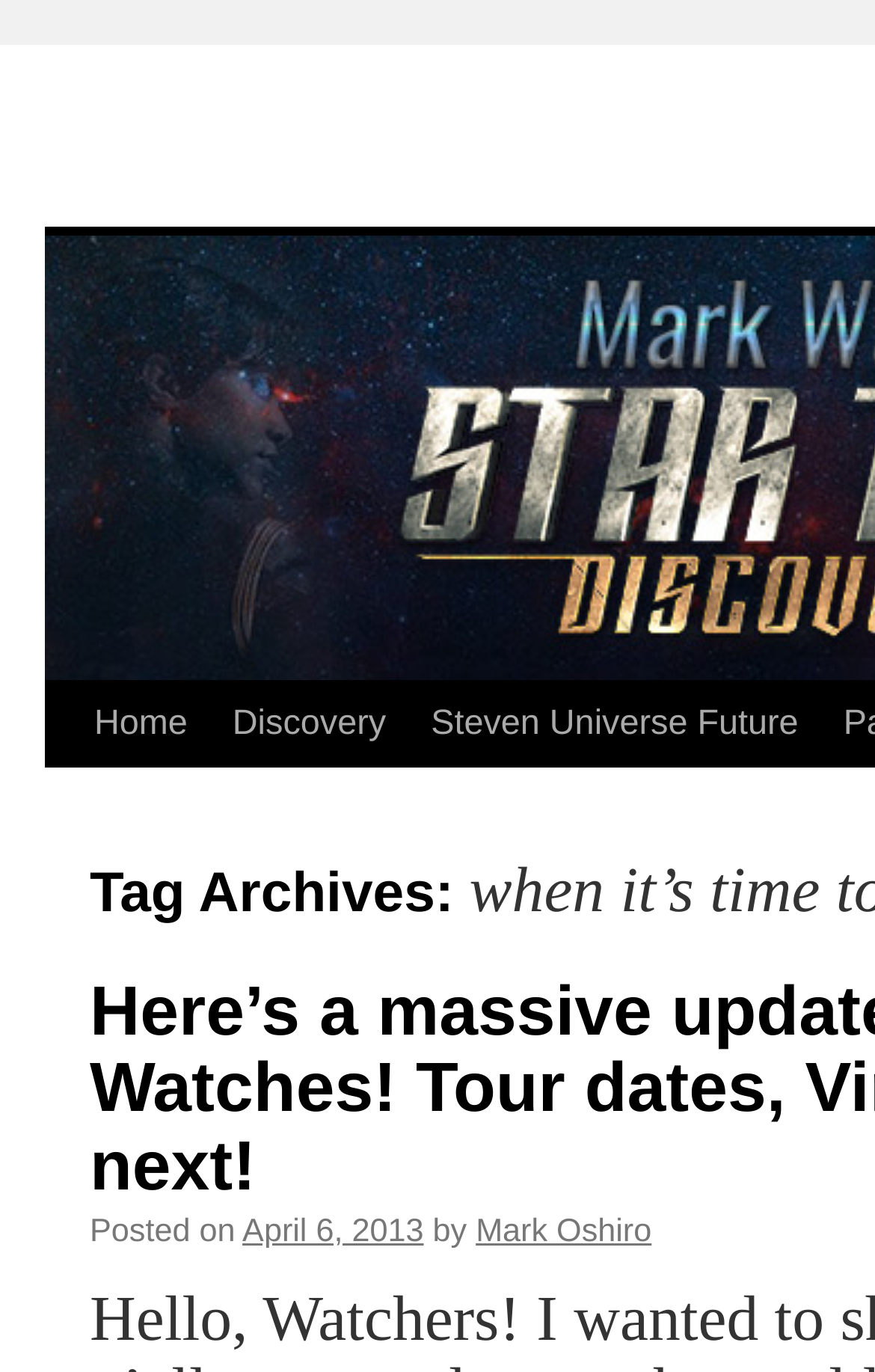What is the date of the post?
Look at the screenshot and respond with one word or a short phrase.

April 6, 2013